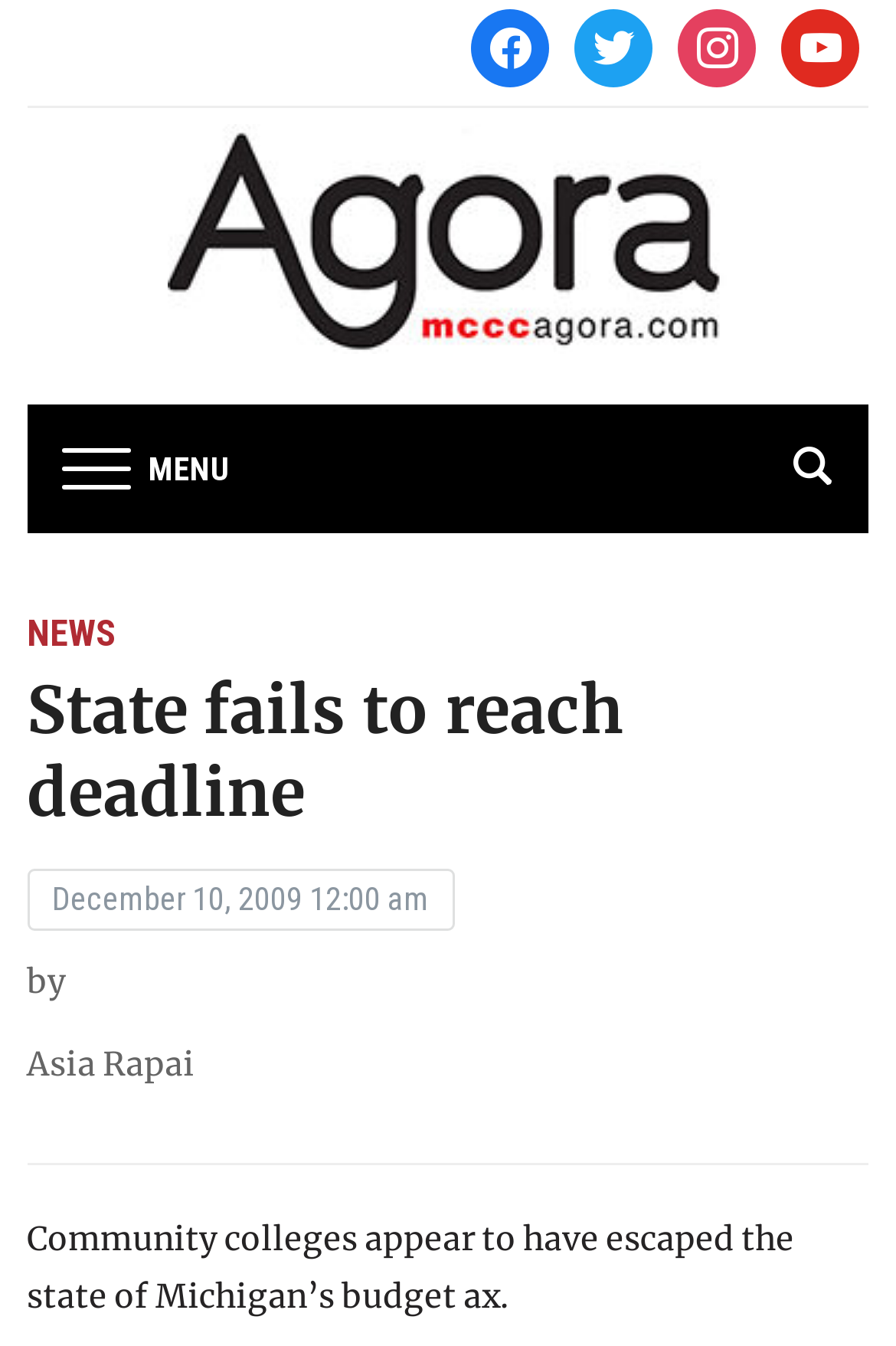Please find the bounding box coordinates of the element's region to be clicked to carry out this instruction: "Follow on facebook".

[0.526, 0.019, 0.614, 0.049]